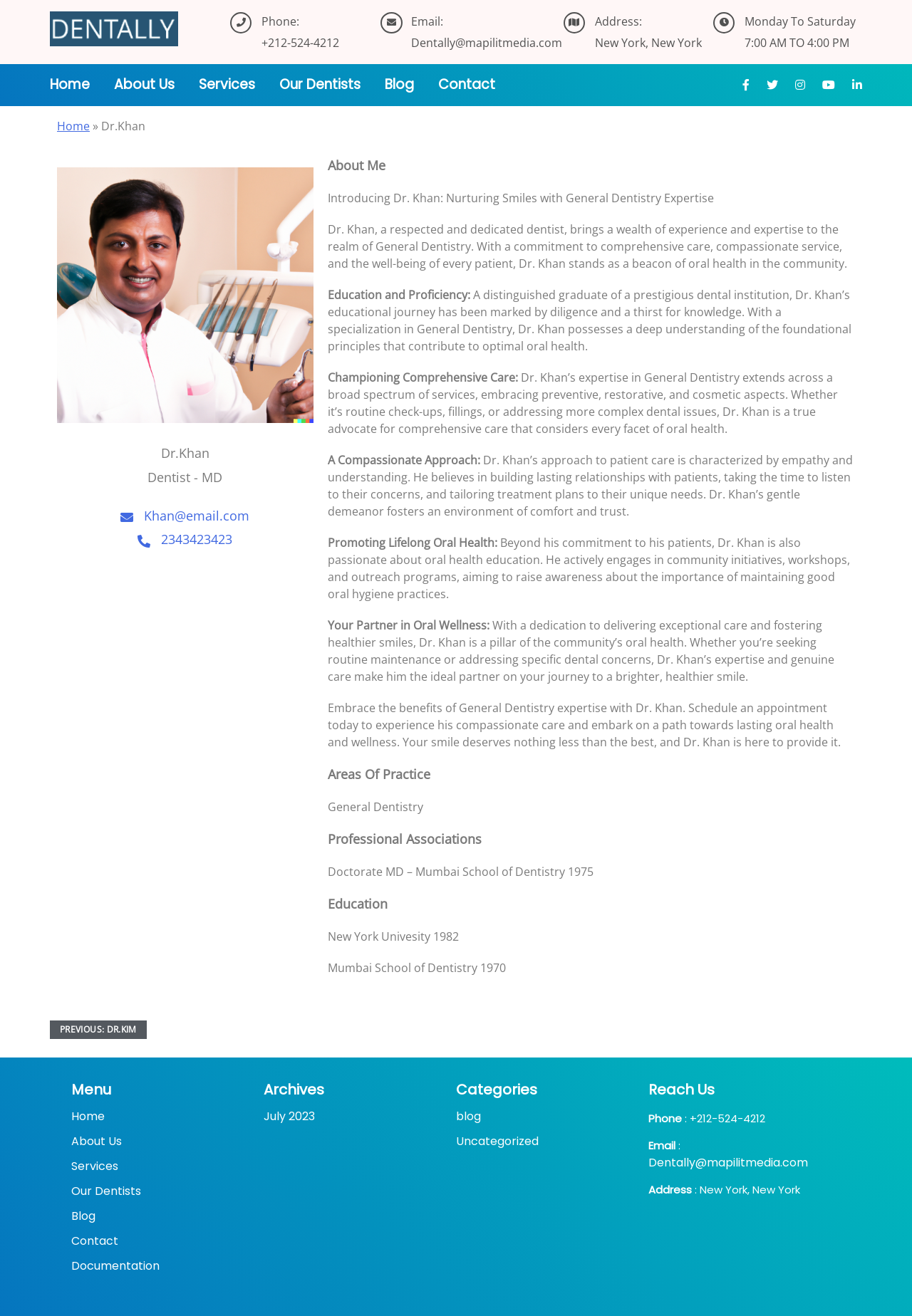Please identify the bounding box coordinates of the clickable region that I should interact with to perform the following instruction: "Schedule an appointment with Dr. Khan". The coordinates should be expressed as four float numbers between 0 and 1, i.e., [left, top, right, bottom].

[0.359, 0.532, 0.922, 0.57]